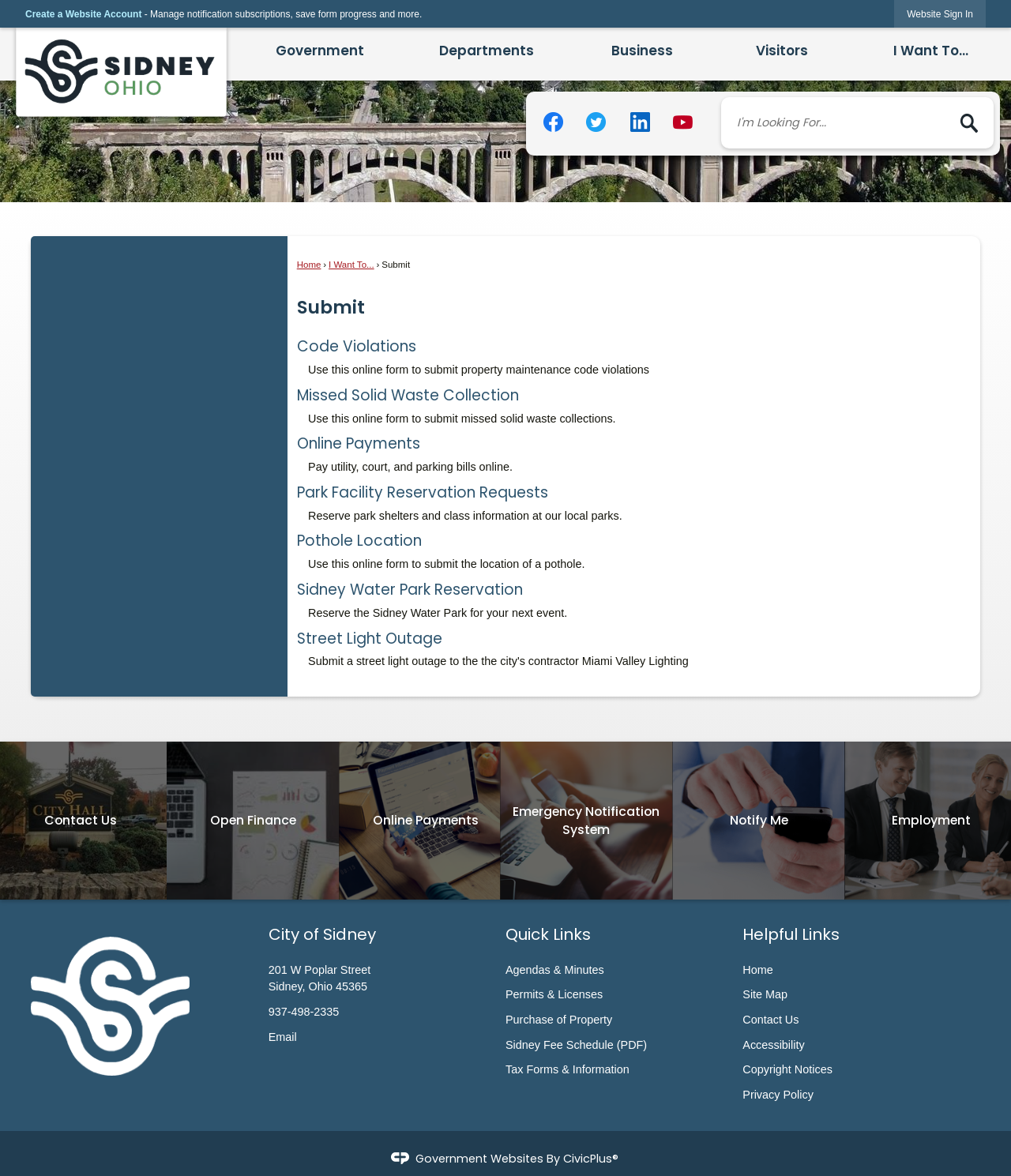Give a one-word or one-phrase response to the question:
Where is the search function located?

Top right